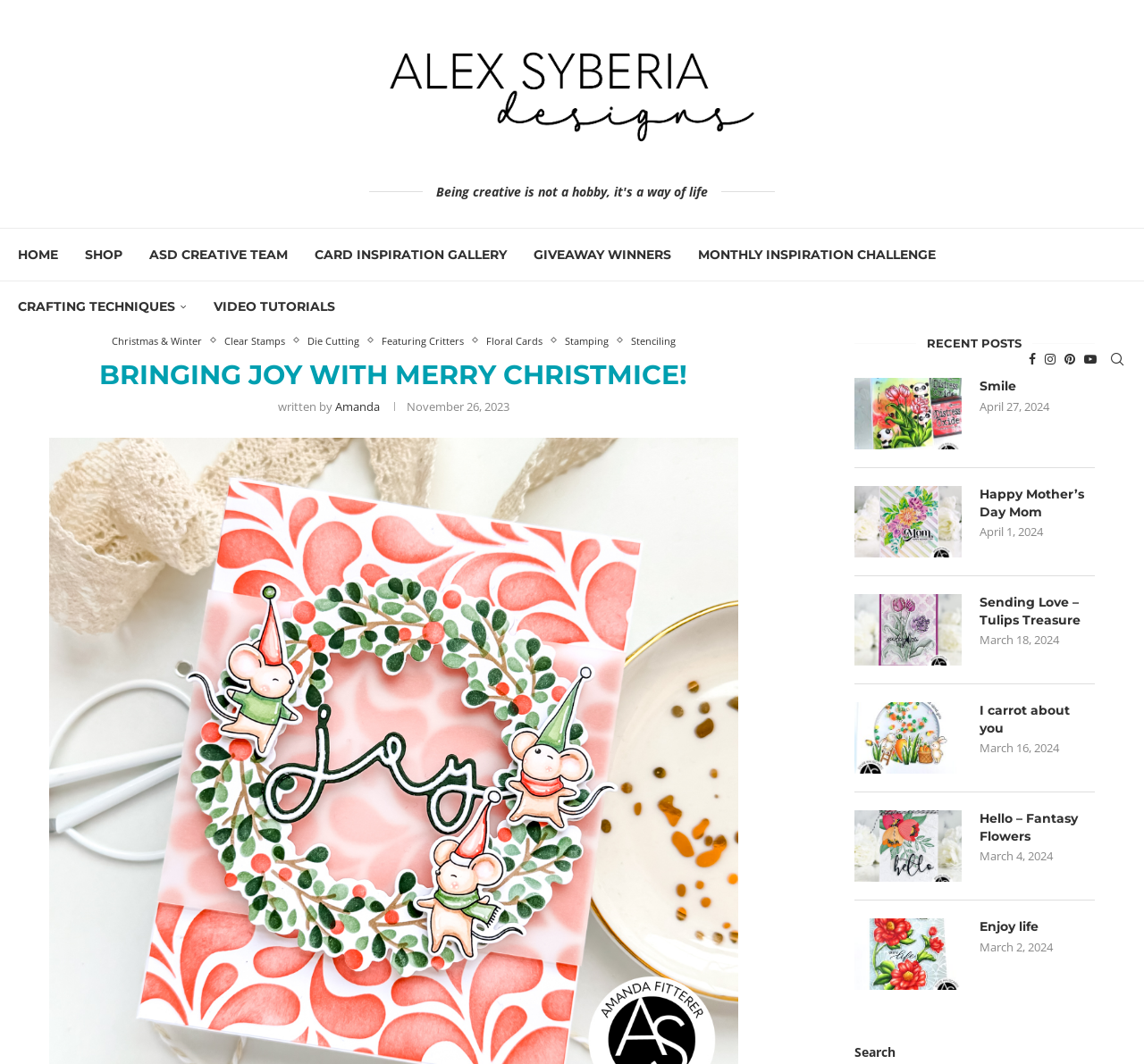Locate the bounding box coordinates of the clickable region necessary to complete the following instruction: "Check out the Christmas & Winter category". Provide the coordinates in the format of four float numbers between 0 and 1, i.e., [left, top, right, bottom].

[0.098, 0.315, 0.184, 0.326]